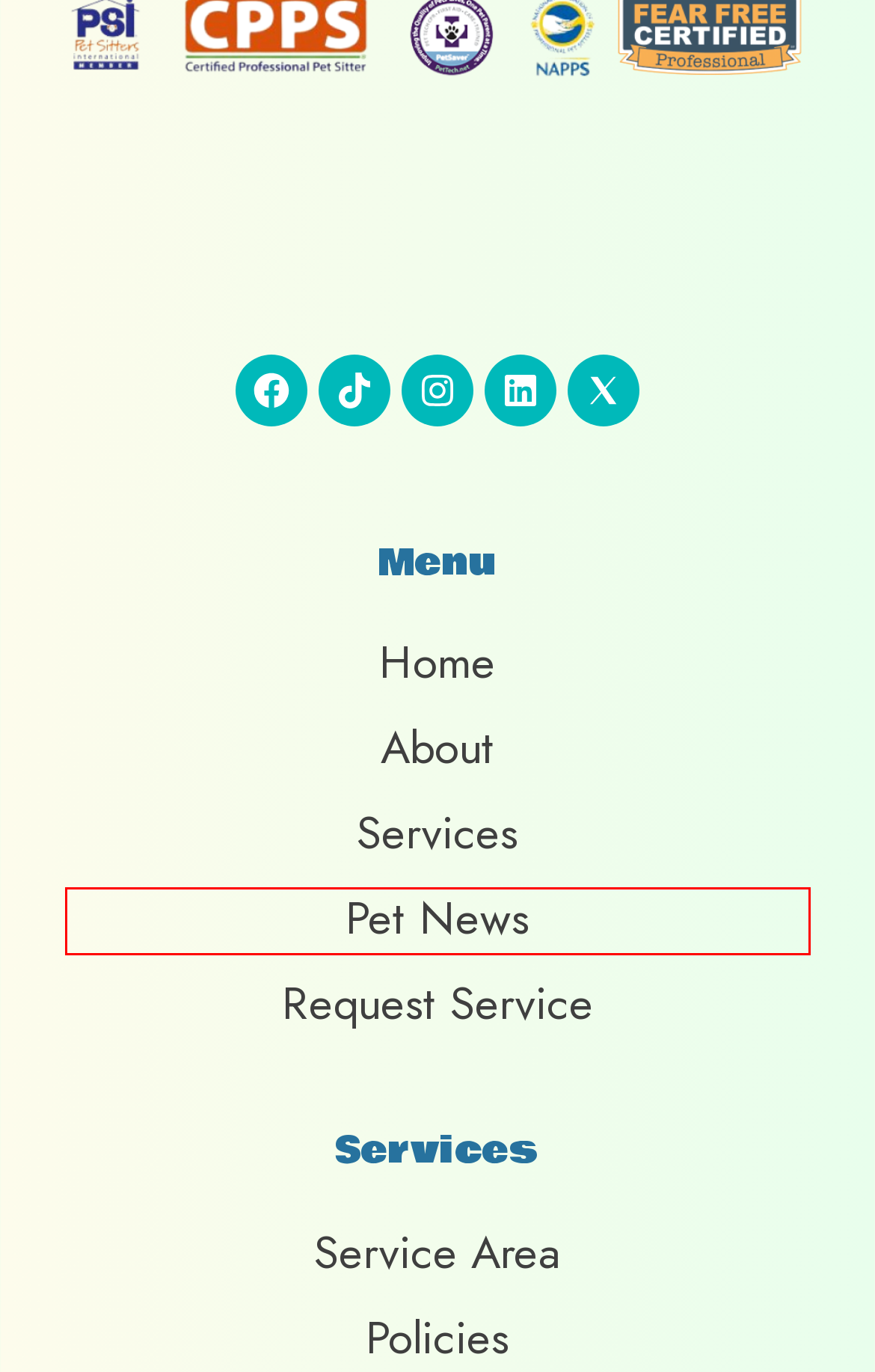You are given a screenshot of a webpage with a red rectangle bounding box around a UI element. Select the webpage description that best matches the new webpage after clicking the element in the bounding box. Here are the candidates:
A. Pet News - Longview Pet Sitting
B. Contact Us - Longview Pet Sitting
C. Service Area - Longview Pet Sitting
D. Services - Longview Pet Sitting
E. Request Service - Longview Pet Sitting
F. About - Longview Pet Sitting
G. Home - Longview Pet Sitting
H. Policies - Longview Pet Sitting

A